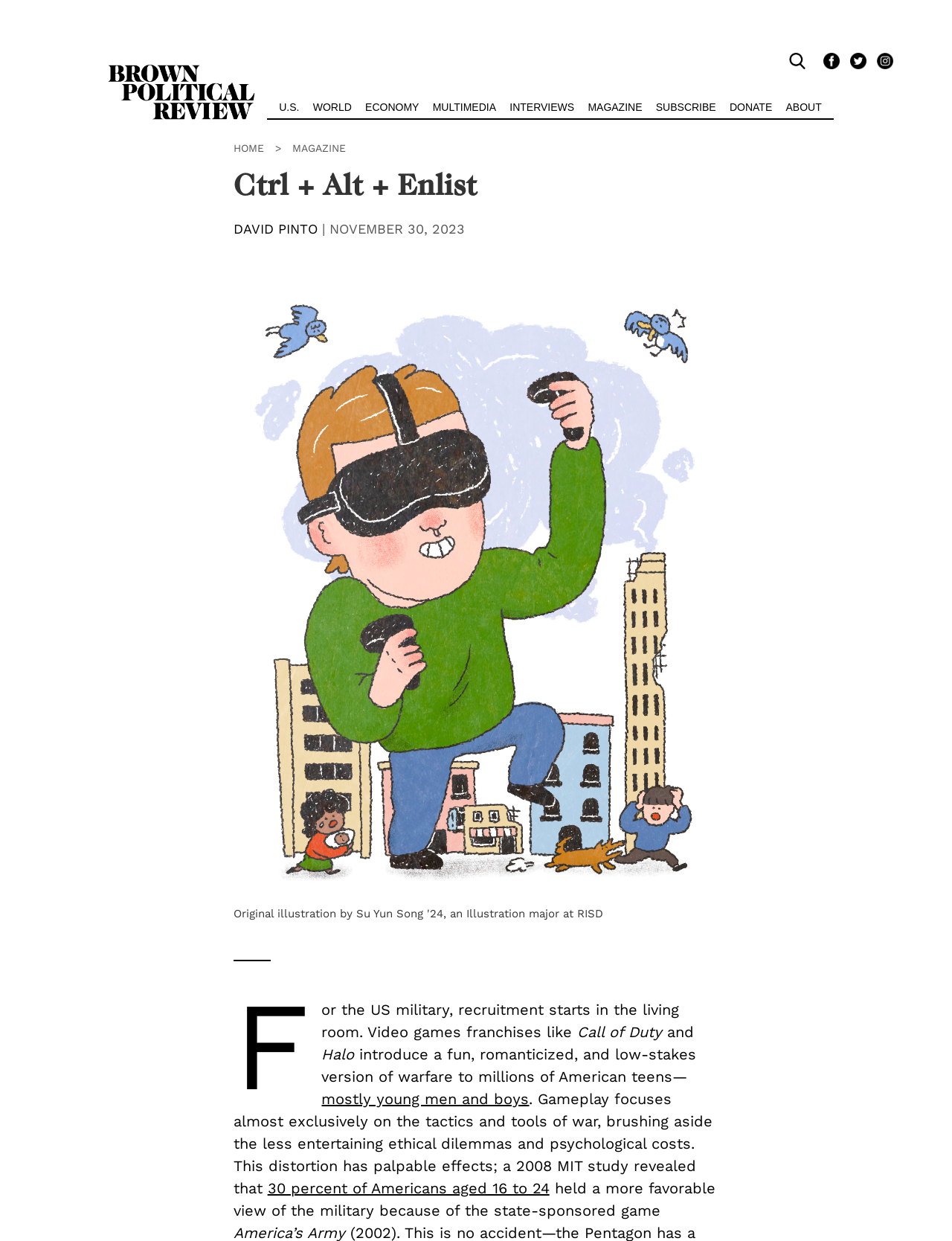Identify the bounding box of the HTML element described here: "Home". Provide the coordinates as four float numbers between 0 and 1: [left, top, right, bottom].

[0.245, 0.115, 0.277, 0.124]